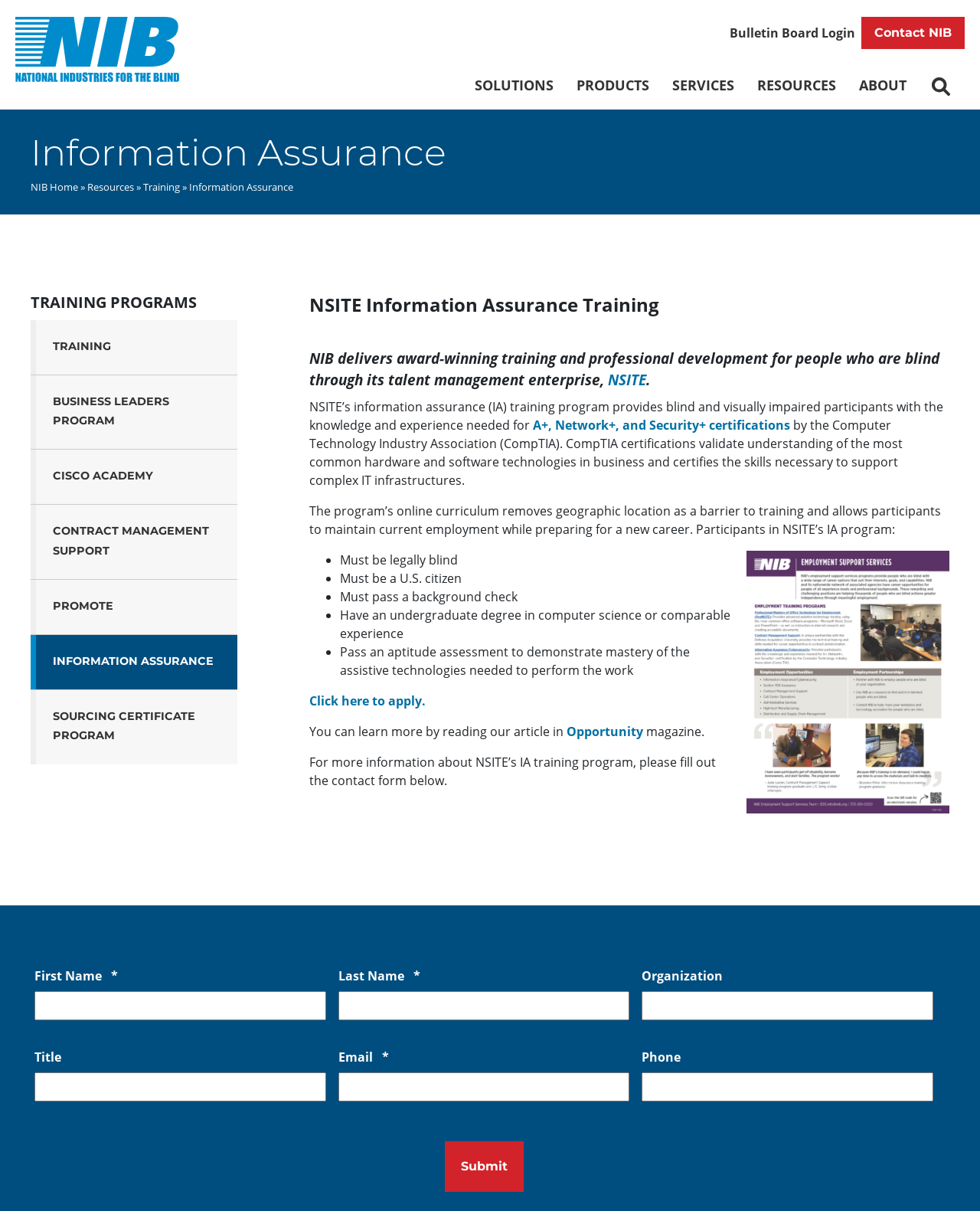How can one learn more about the NSITE information assurance training program?
Using the image as a reference, answer the question in detail.

The answer can be found by reading the text at the bottom of the webpage, which suggests that one can learn more about the NSITE information assurance training program by reading an article in Opportunity magazine.